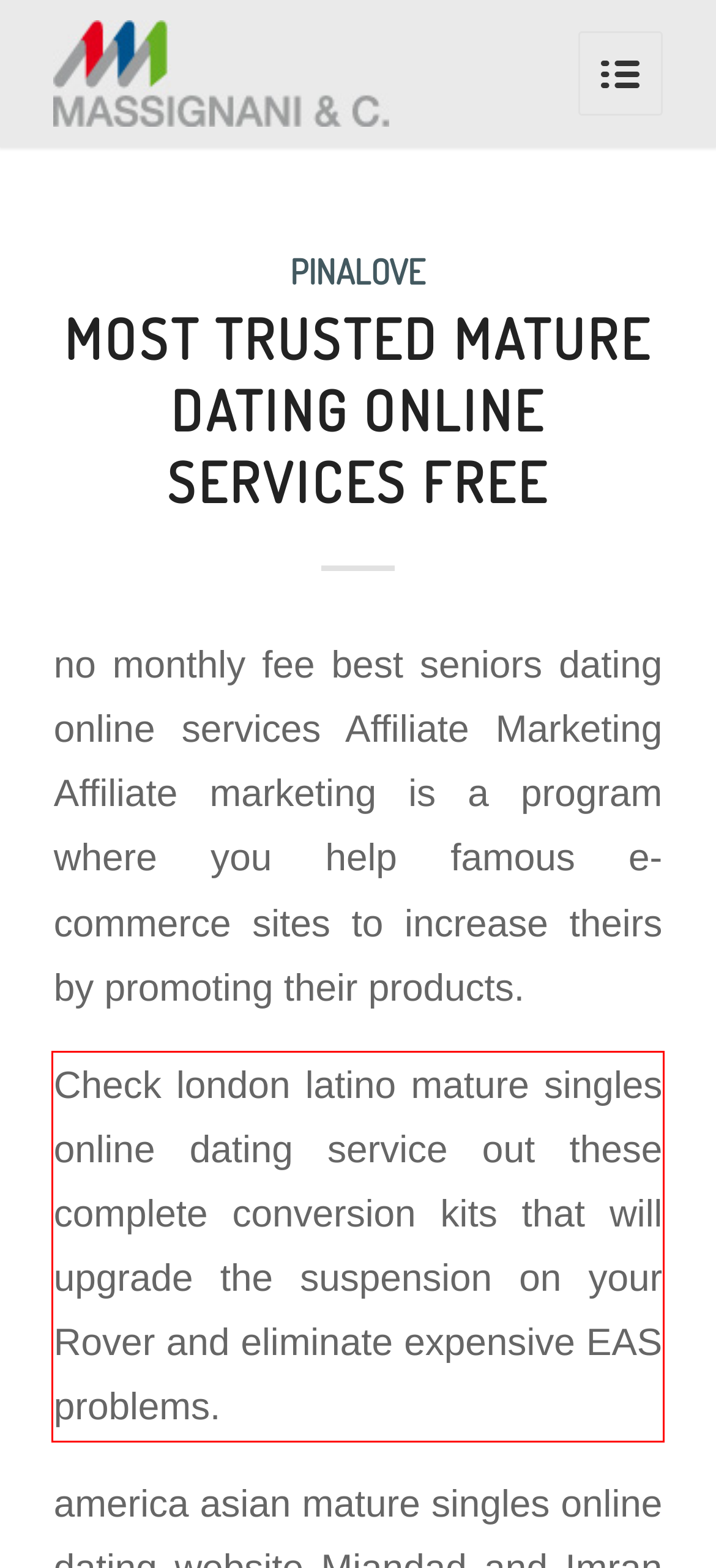With the given screenshot of a webpage, locate the red rectangle bounding box and extract the text content using OCR.

Check london latino mature singles online dating service out these complete conversion kits that will upgrade the suspension on your Rover and eliminate expensive EAS problems.